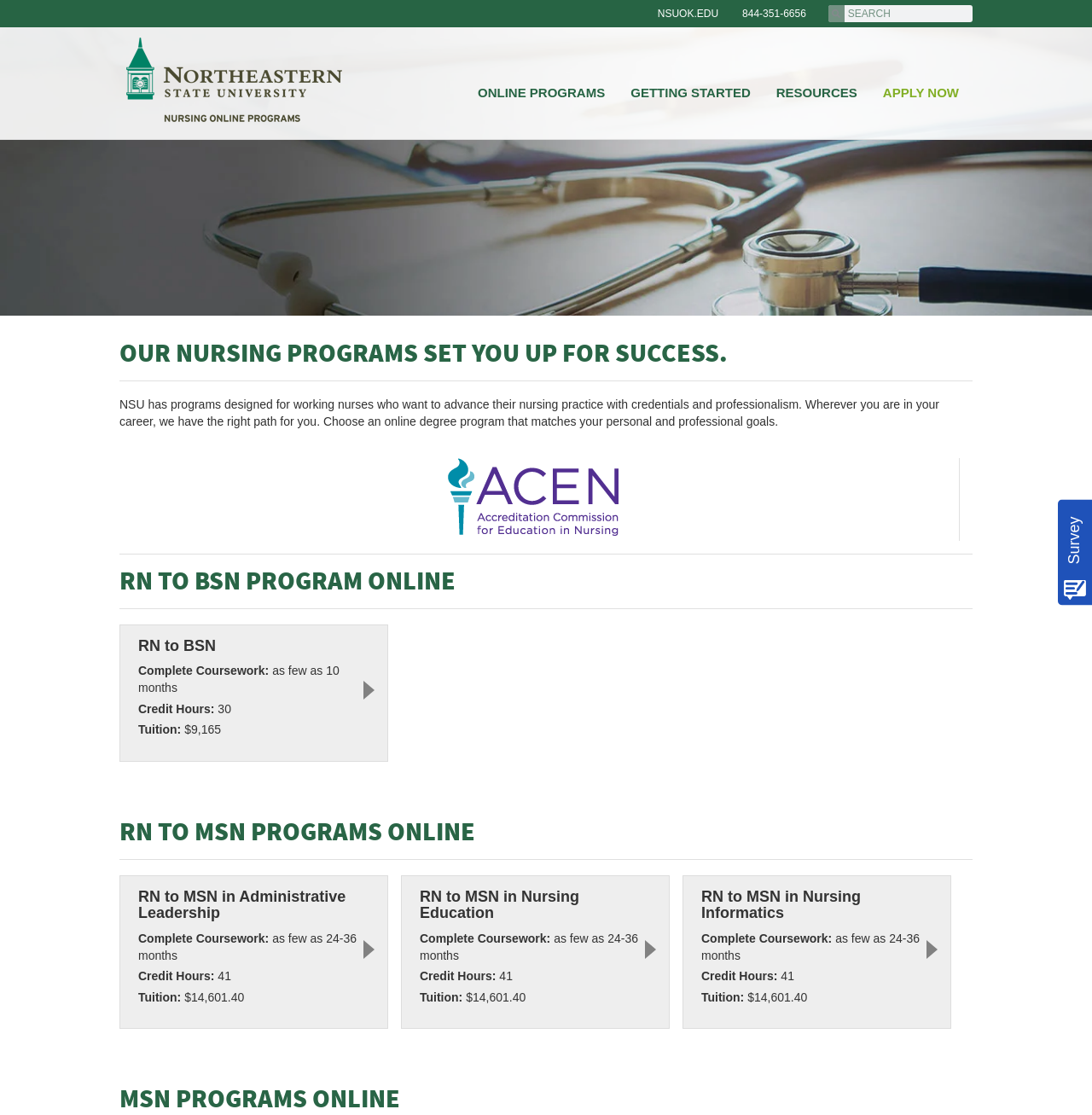What is the tuition for the RN to MSN in Nursing Education program?
Could you give a comprehensive explanation in response to this question?

I found the tuition by looking at the link element with the text 'RN to MSN in Nursing Education Complete Coursework: as few as 24-36 months Credit Hours: 41 Tuition: $14,601.40' located in the RN to MSN in Nursing Education tabpanel.